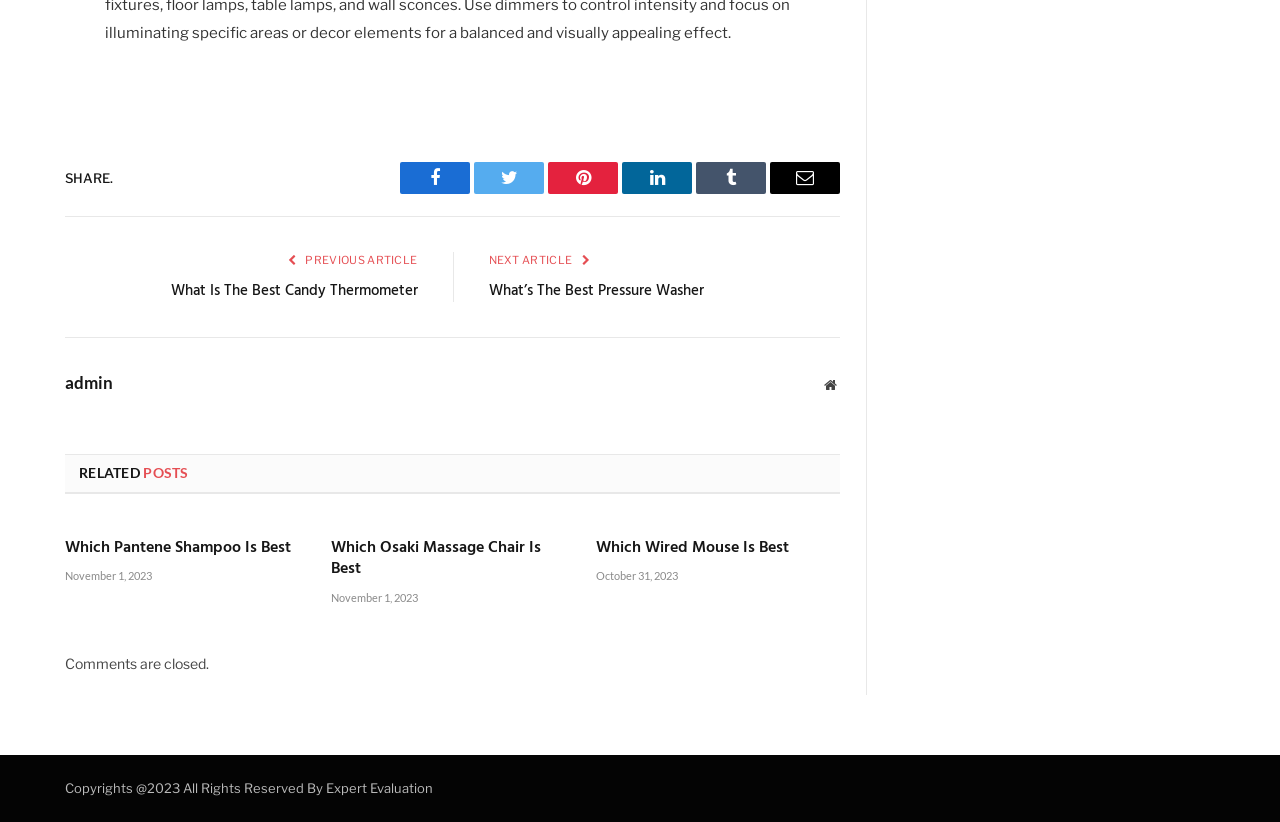How many related posts are displayed?
Based on the visual details in the image, please answer the question thoroughly.

There are three related posts displayed on the webpage, each with a heading, a link, and a time stamp. The posts are 'Which Pantene Shampoo Is Best', 'Which Osaki Massage Chair Is Best', and 'Which Wired Mouse Is Best'.